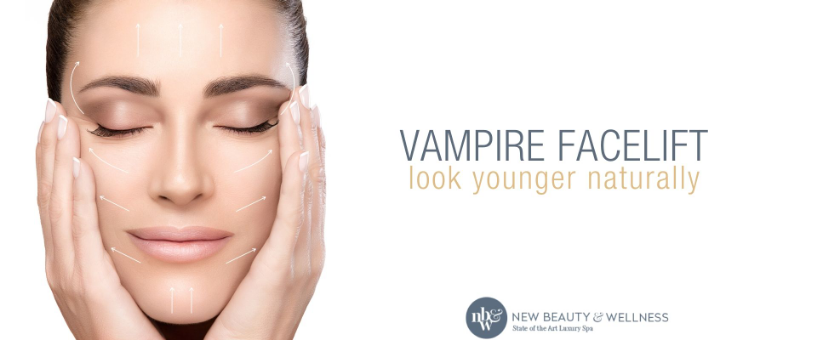List and describe all the prominent features within the image.

The image showcases a serene and rejuvenated woman with her eyes closed, gently touching her face to promote the concept of the "Vampire Facelift." This non-invasive cosmetic treatment is designed to enhance natural beauty by utilizing the body's own Platelet Rich Plasma (PRP) to stimulate collagen production, reduce signs of aging, and improve overall skin texture. Accompanying the image is the tagline "look younger naturally," emphasizing the treatment's goal to rejuvenate one's appearance without the need for surgery or extensive downtime. The branding "New Beauty & Wellness" and the descriptor "State of the Art Luxury Spa" reinforce a sense of high-quality, professional service. The carefully placed lines on her face symbolize the contours that may benefit from this innovative procedure, appealing to individuals seeking youthful and vibrant skin.